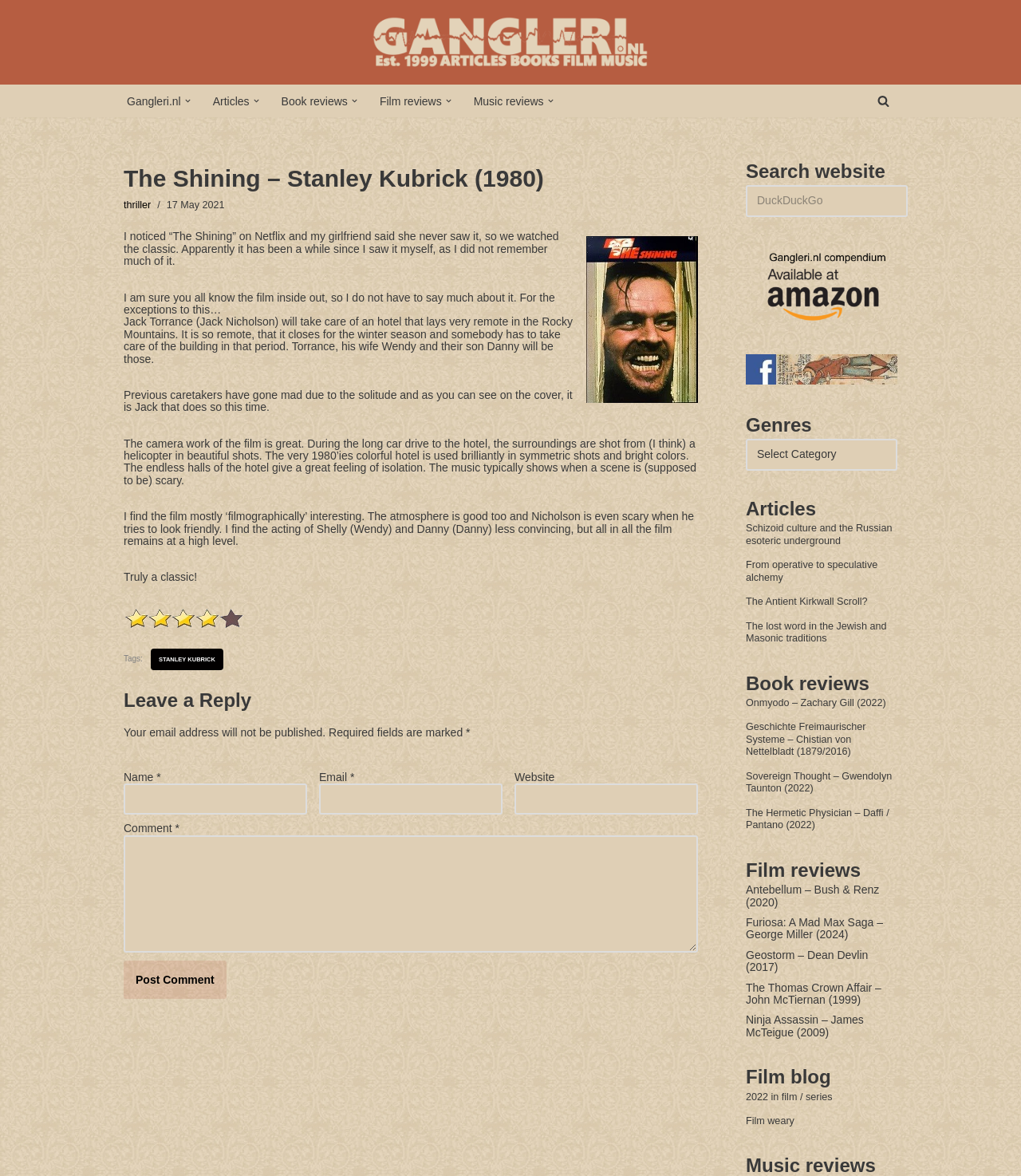Based on the element description: "Film weary", identify the bounding box coordinates for this UI element. The coordinates must be four float numbers between 0 and 1, listed as [left, top, right, bottom].

[0.73, 0.948, 0.879, 0.959]